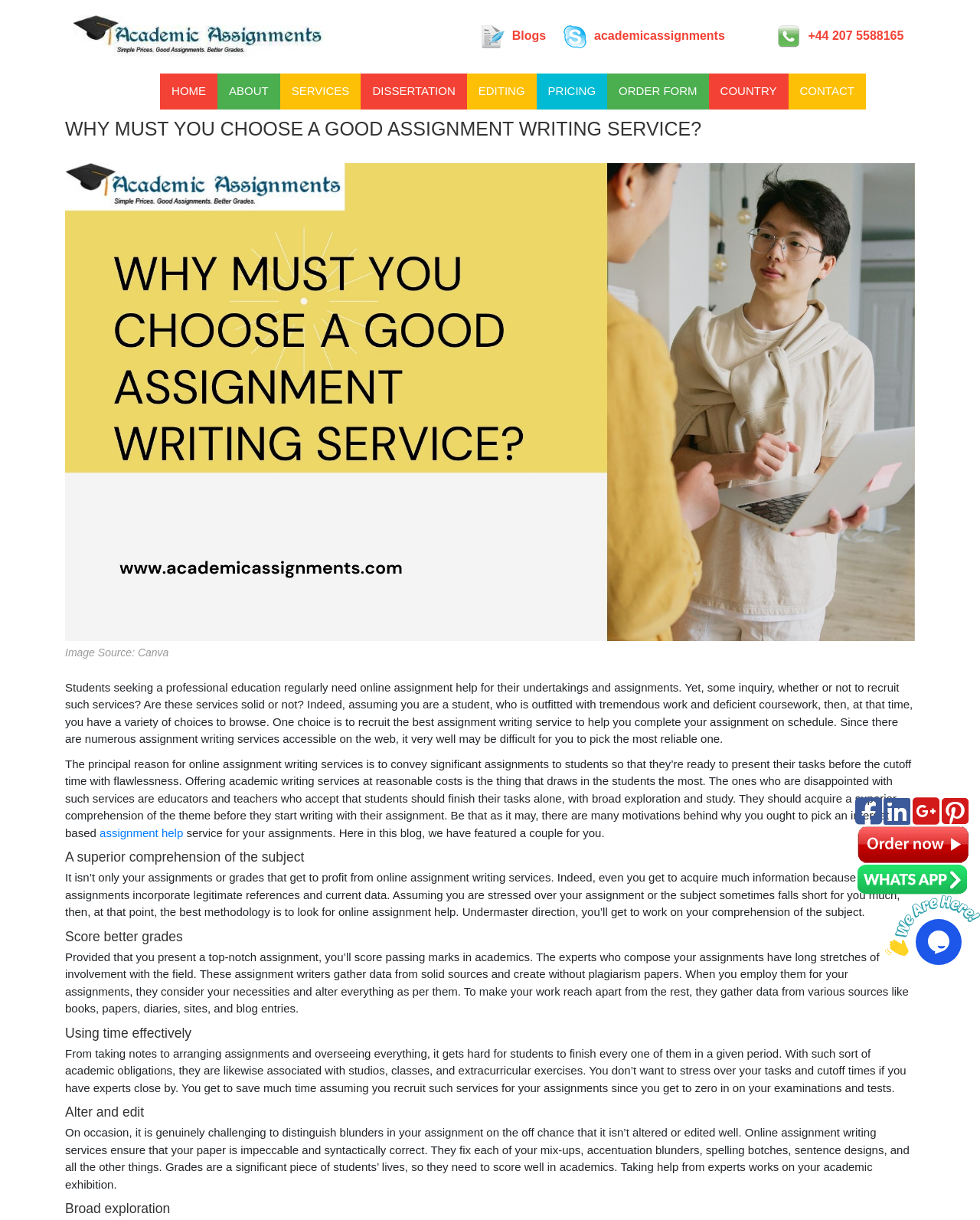Give a full account of the webpage's elements and their arrangement.

This webpage is about the importance of choosing a good assignment writing service, specifically provided by Academic Assignments. At the top of the page, there is a logo image and a navigation menu with links to different sections of the website, including "Blog", "Home", "About", "Services", and "Contact". 

Below the navigation menu, there is a heading that repeats the title of the webpage, "WHY MUST YOU CHOOSE A GOOD ASSIGNMENT WRITING SERVICE?" followed by a figure with a caption "Image Source: Canva". 

The main content of the webpage is divided into several sections, each with a heading and a block of text. The sections discuss the benefits of using online assignment writing services, including conveying significant assignments to students, acquiring a better understanding of the subject, scoring better grades, using time effectively, altering and editing, and broad research. 

Throughout the text, there are links to related topics, such as "assignment help". The text is written in a formal and informative tone, providing reasons why students should choose a good assignment writing service. 

At the bottom of the page, there are several links to social media platforms and a call-to-action button "order now" with an accompanying image. There are also two chat widgets, one on the right side and one at the bottom, which allow users to interact with the website's support team.